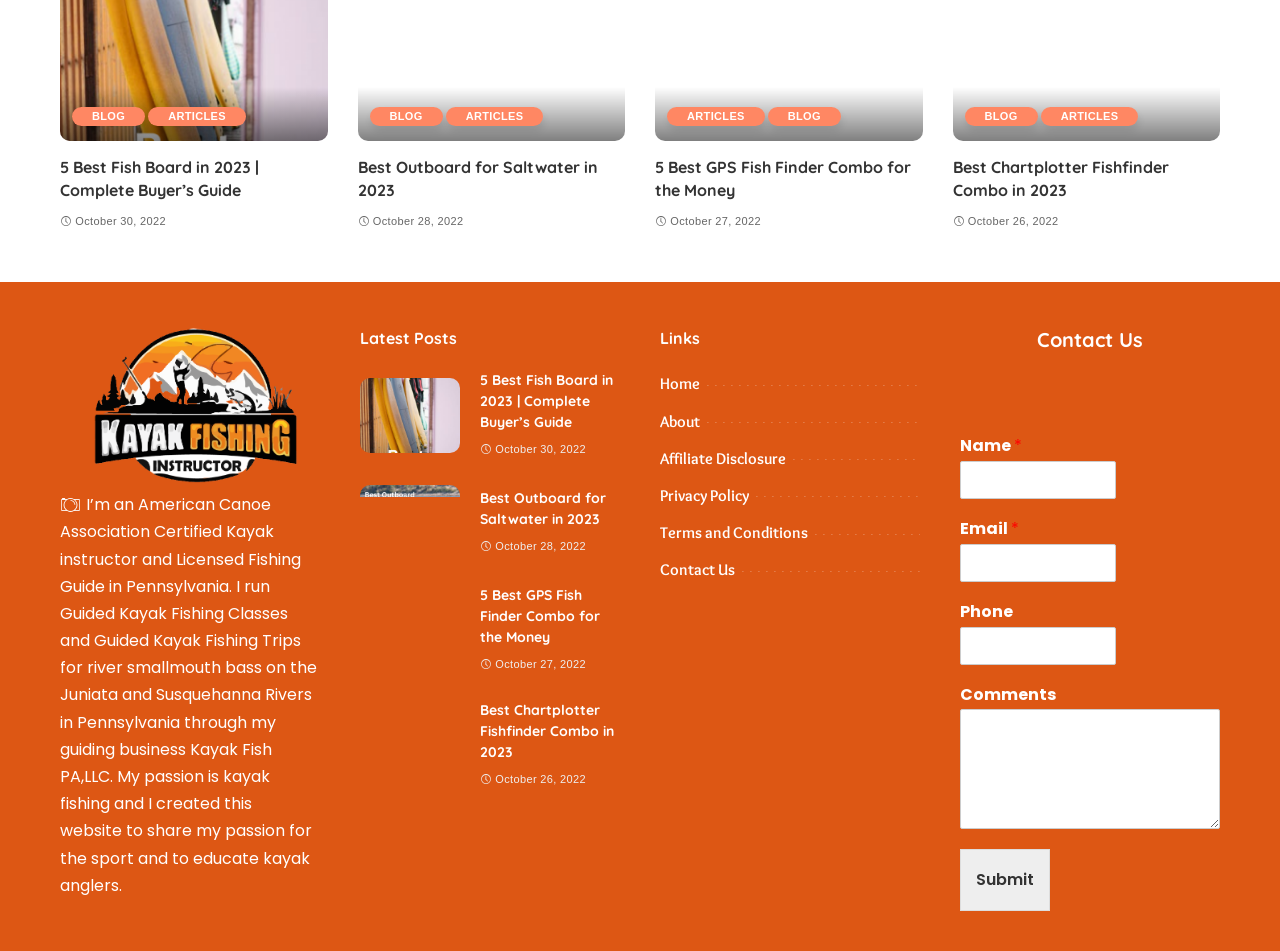How many latest posts are displayed on the webpage?
Could you please answer the question thoroughly and with as much detail as possible?

From the webpage content, I can see that there are five latest posts displayed, each with a heading, a link, and a publication date.